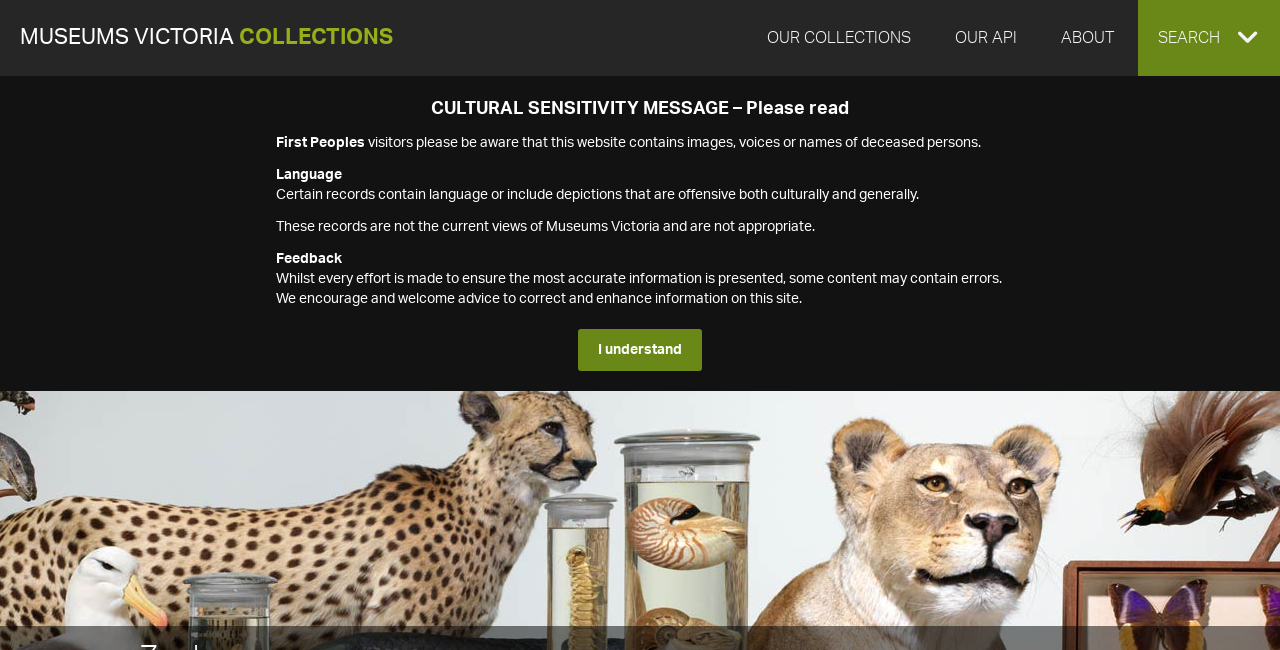From the webpage screenshot, identify the region described by Museums Victoria Collections. Provide the bounding box coordinates as (top-left x, top-left y, bottom-right x, bottom-right y), with each value being a floating point number between 0 and 1.

[0.0, 0.0, 0.323, 0.117]